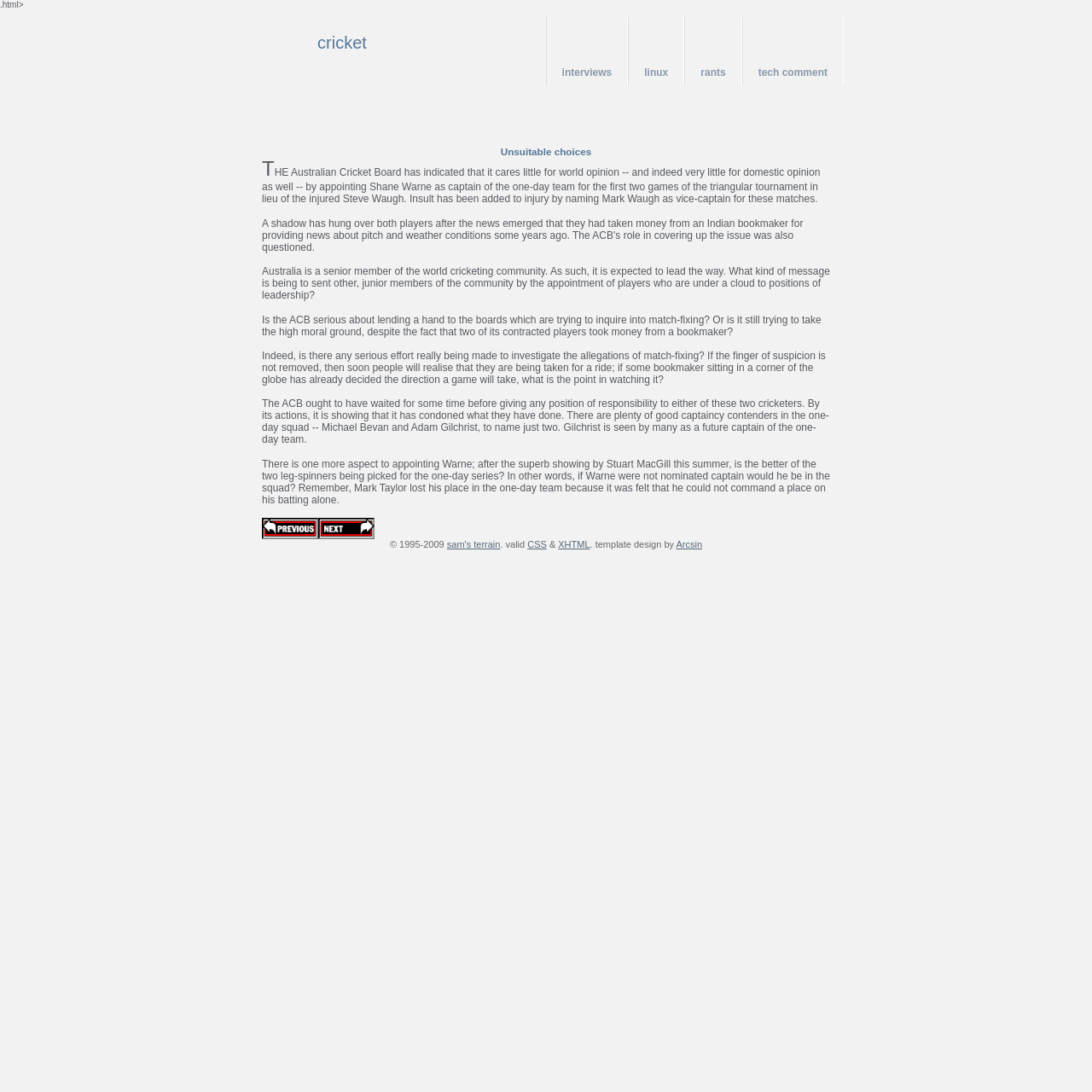Provide a brief response to the question below using a single word or phrase: 
What is the author's opinion on the ACB's decision?

Negative